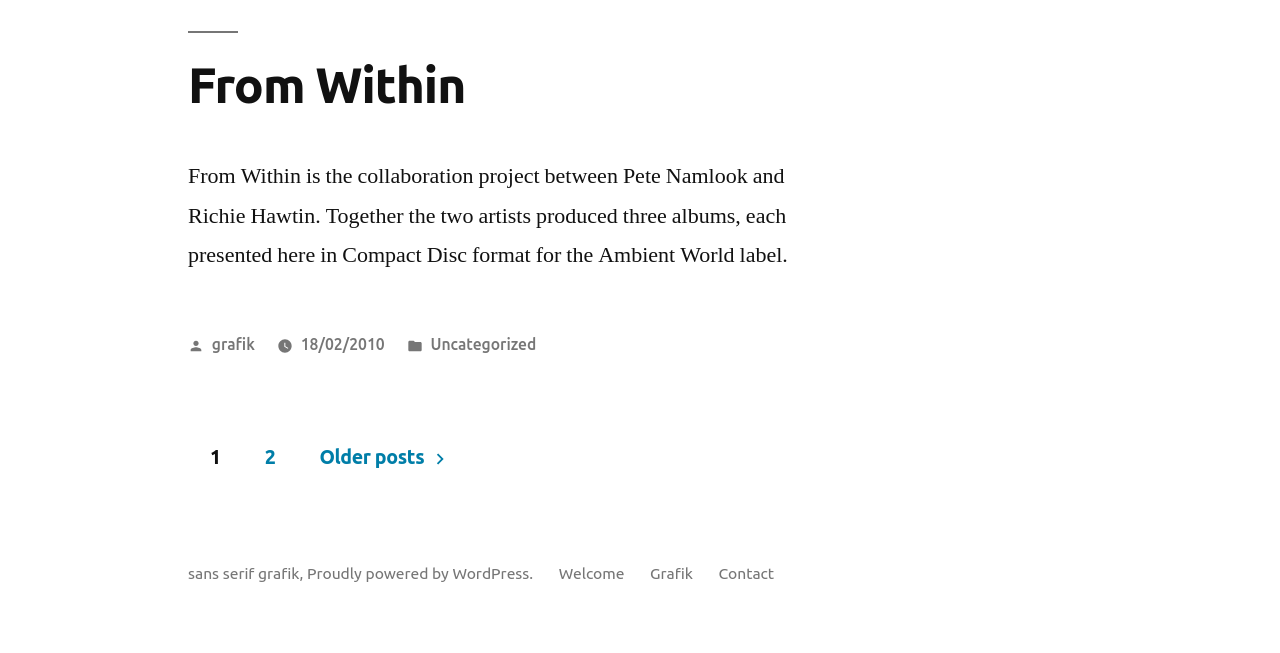Given the description of a UI element: "Welcome", identify the bounding box coordinates of the matching element in the webpage screenshot.

[0.437, 0.864, 0.488, 0.891]